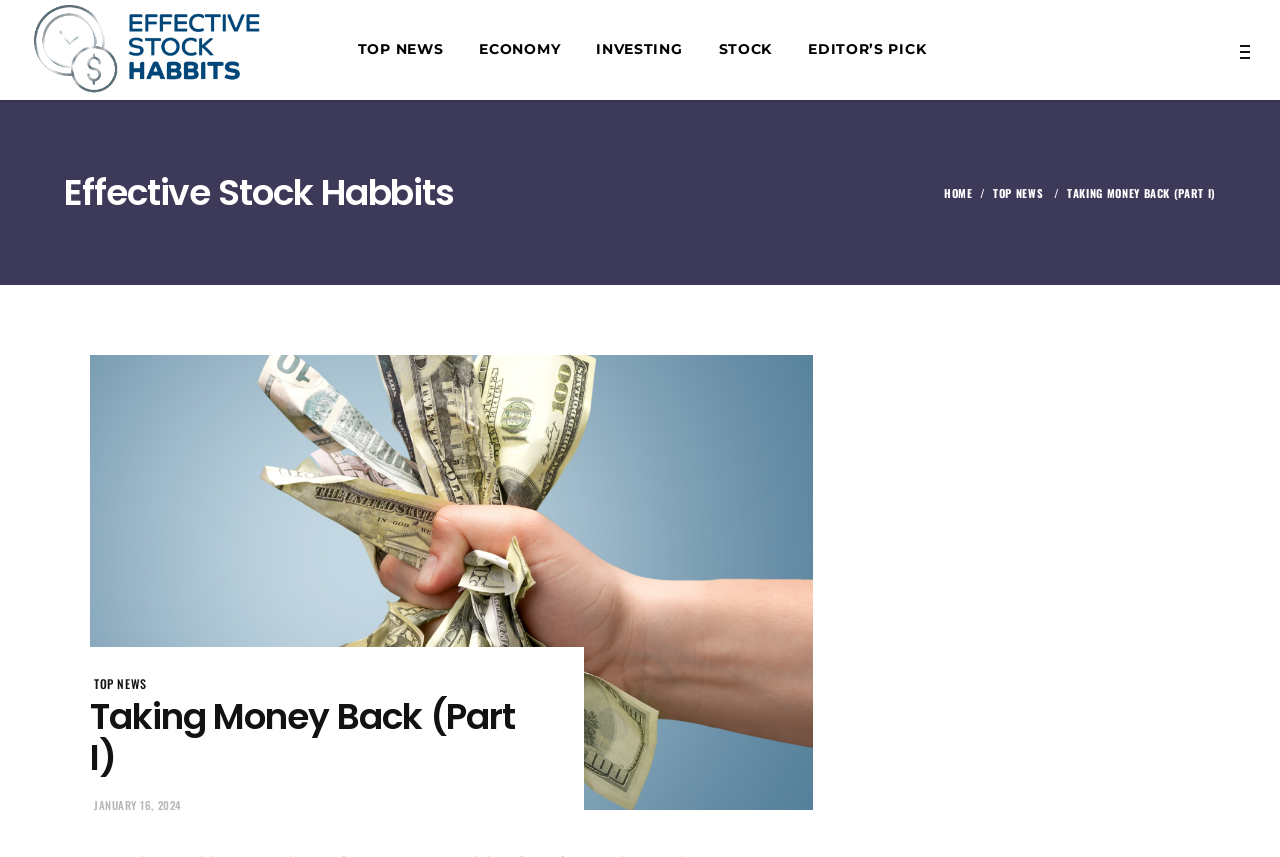Identify the bounding box coordinates of the element to click to follow this instruction: 'read Taking Money Back (Part I)'. Ensure the coordinates are four float values between 0 and 1, provided as [left, top, right, bottom].

[0.07, 0.812, 0.409, 0.909]